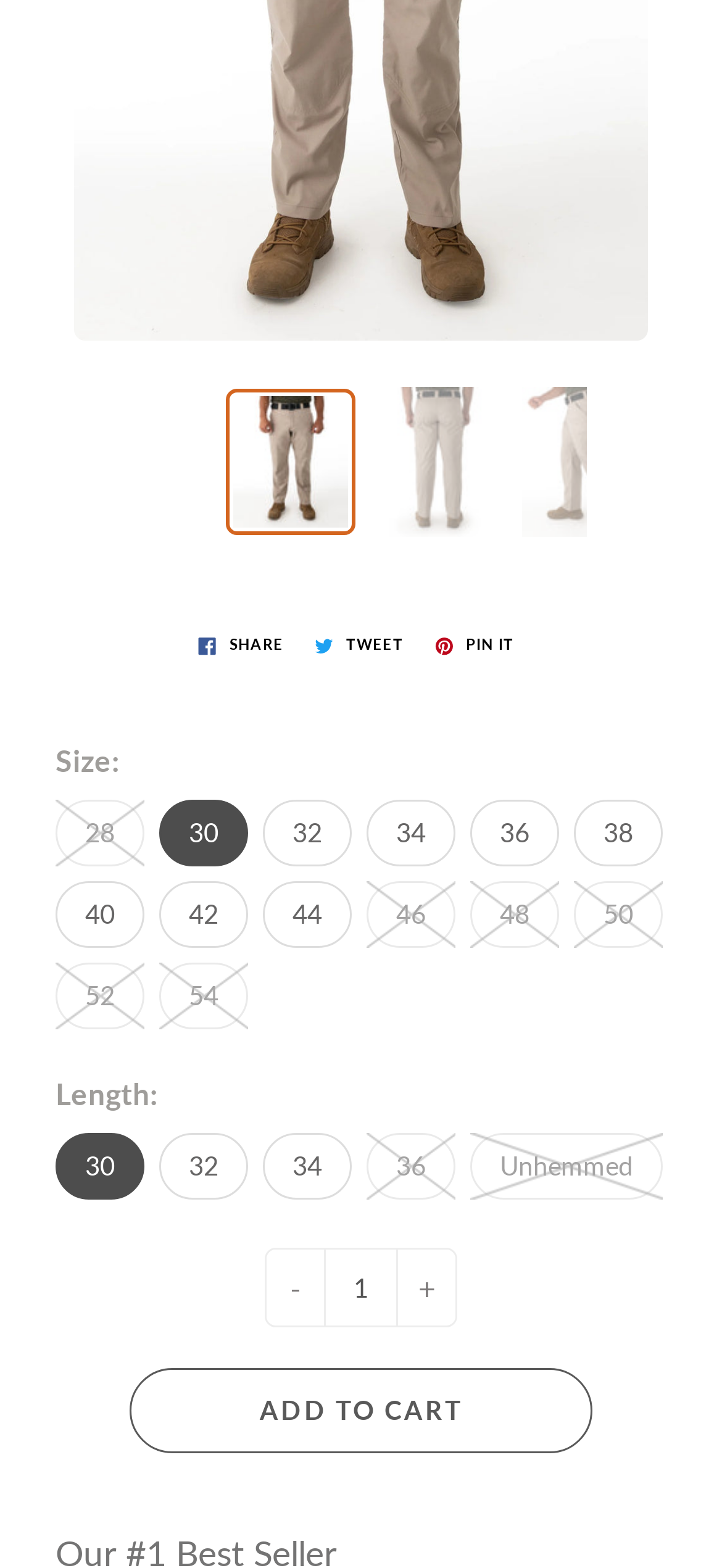What is the purpose of the '+' and '-' buttons?
Look at the screenshot and respond with one word or a short phrase.

To increment or decrement quantity